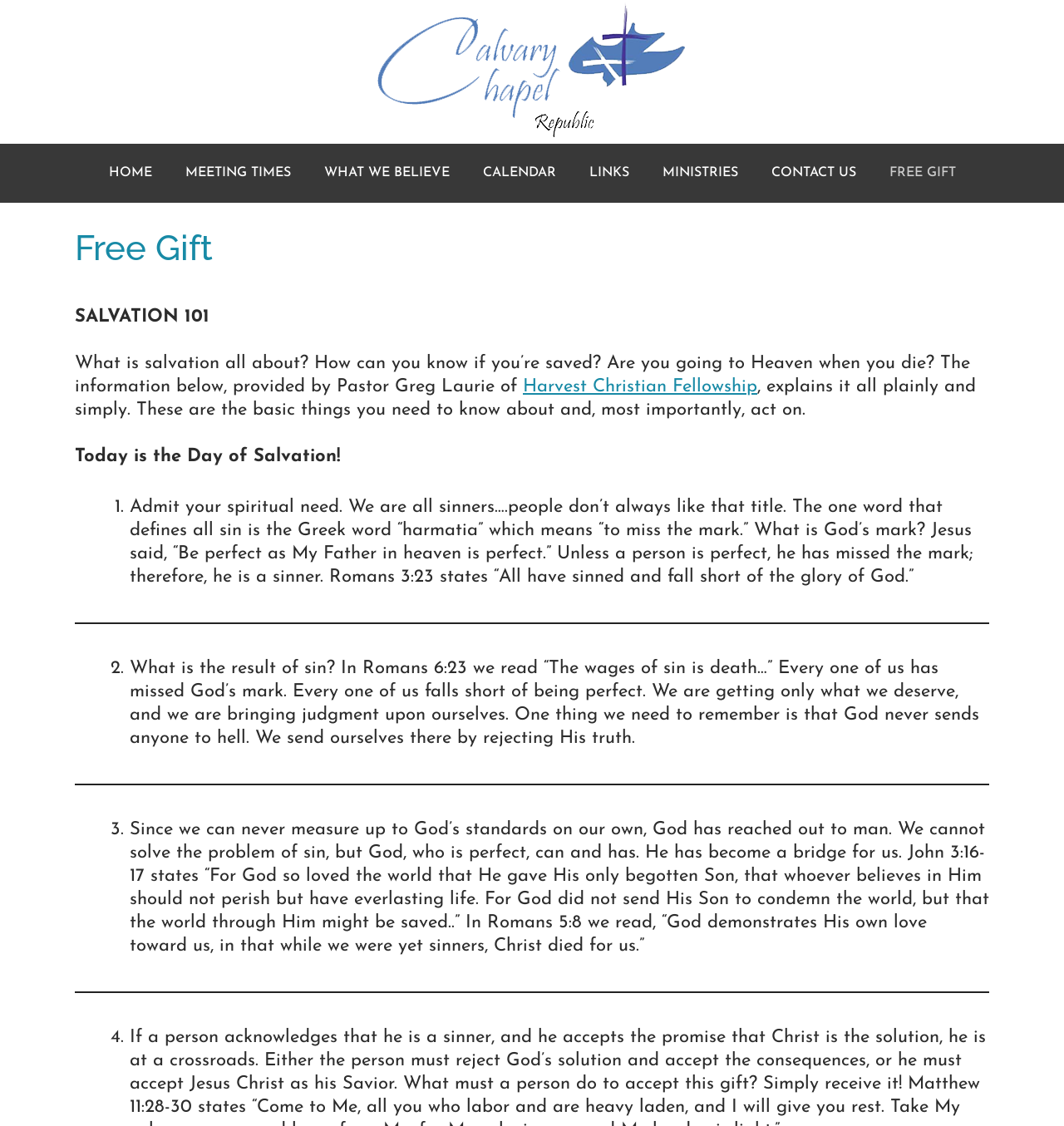Pinpoint the bounding box coordinates of the element you need to click to execute the following instruction: "Click the 'MEETING TIMES' link". The bounding box should be represented by four float numbers between 0 and 1, in the format [left, top, right, bottom].

[0.158, 0.128, 0.289, 0.18]